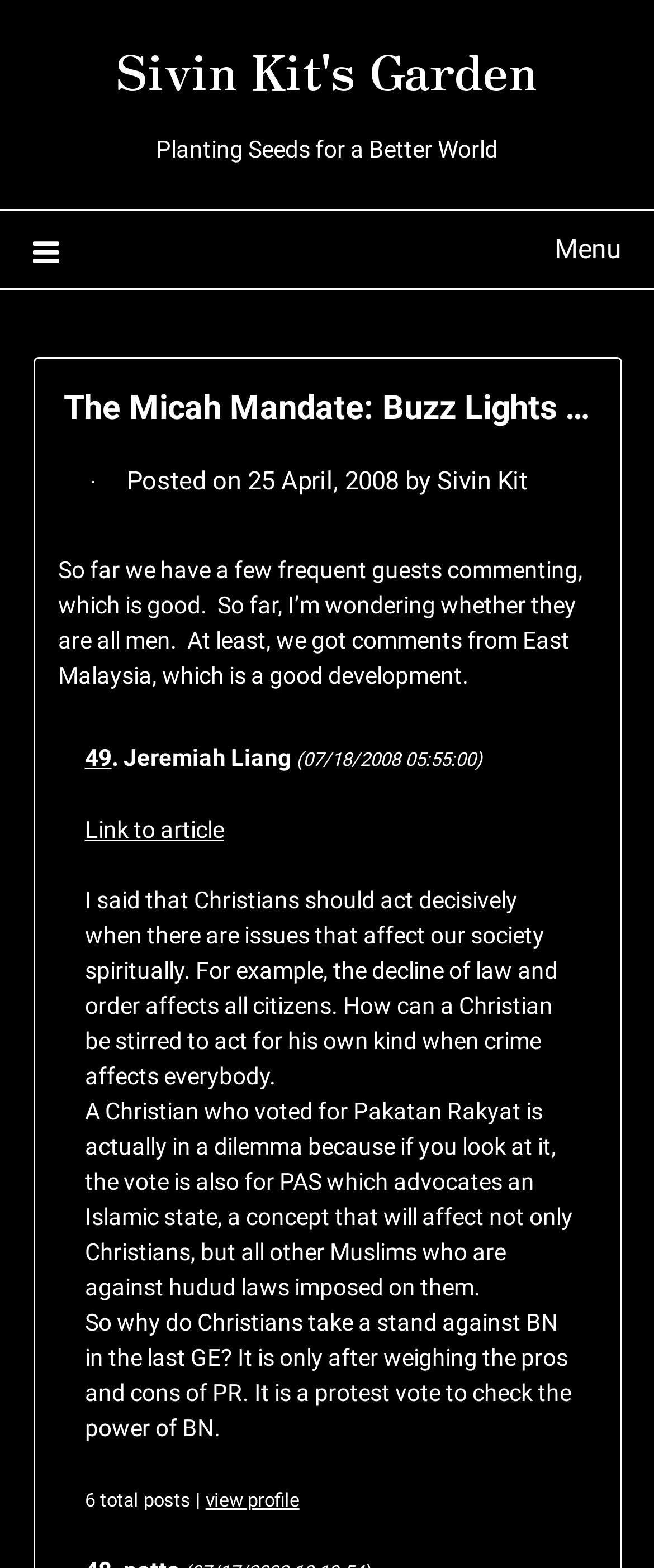What is the name of the author of the post?
Using the image provided, answer with just one word or phrase.

Sivin Kit